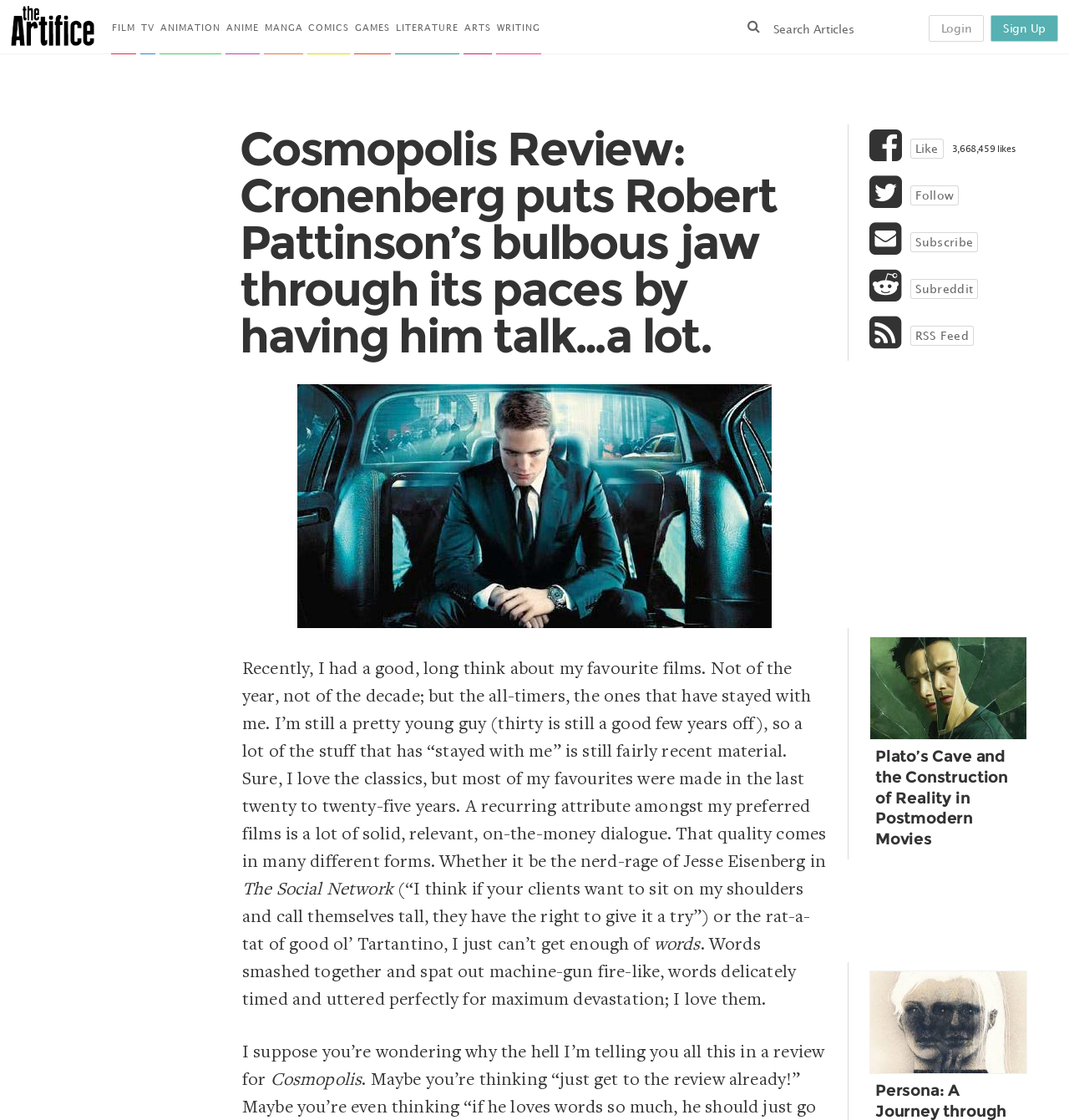What is the headline of the webpage?

Cosmopolis Review: Cronenberg puts Robert Pattinson’s bulbous jaw through its paces by having him talk…a lot.